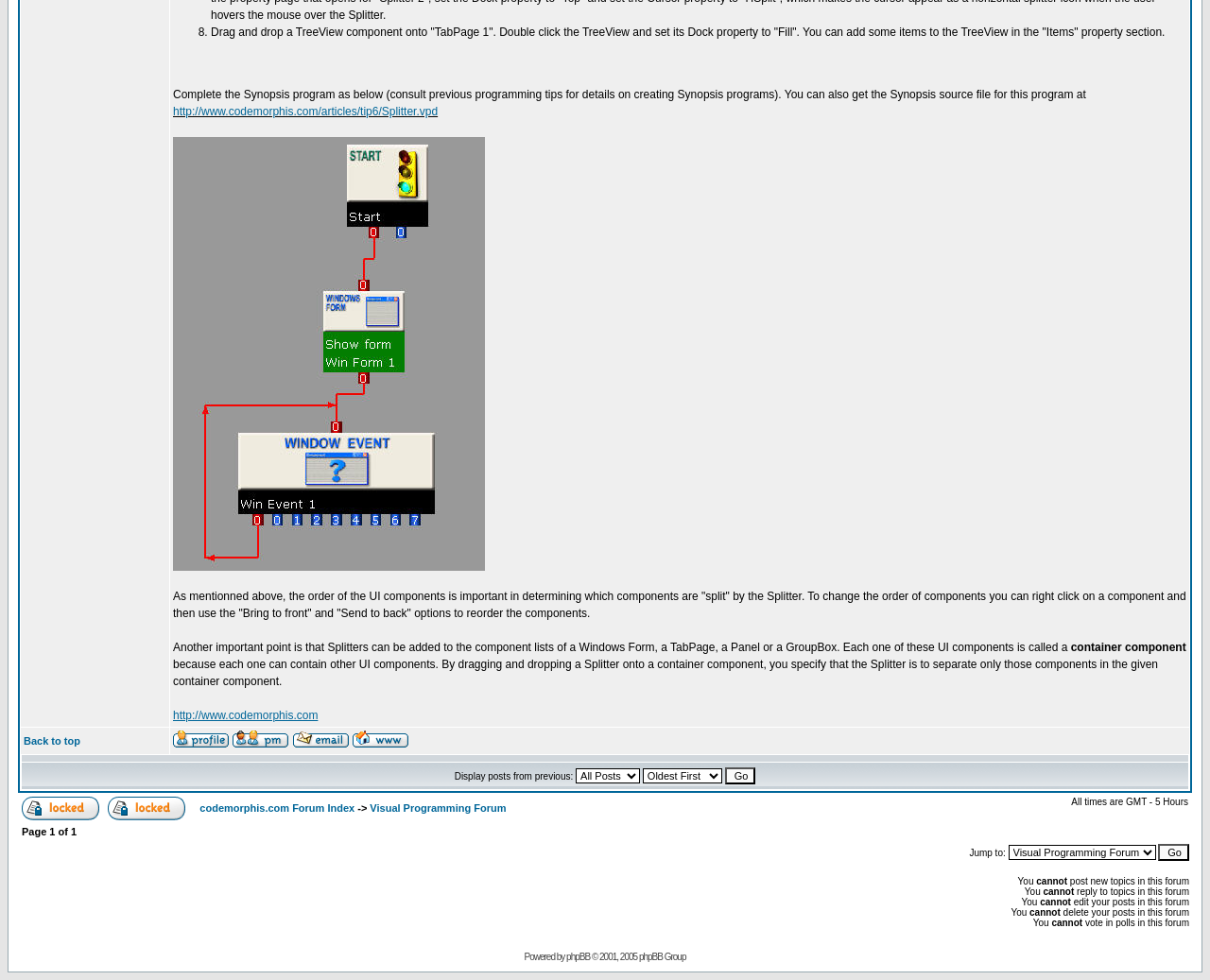What is the current page number?
Please craft a detailed and exhaustive response to the question.

I found the answer by looking at the text 'Page 1 of 1' at the bottom of the page, which indicates that the current page is the first and only page.